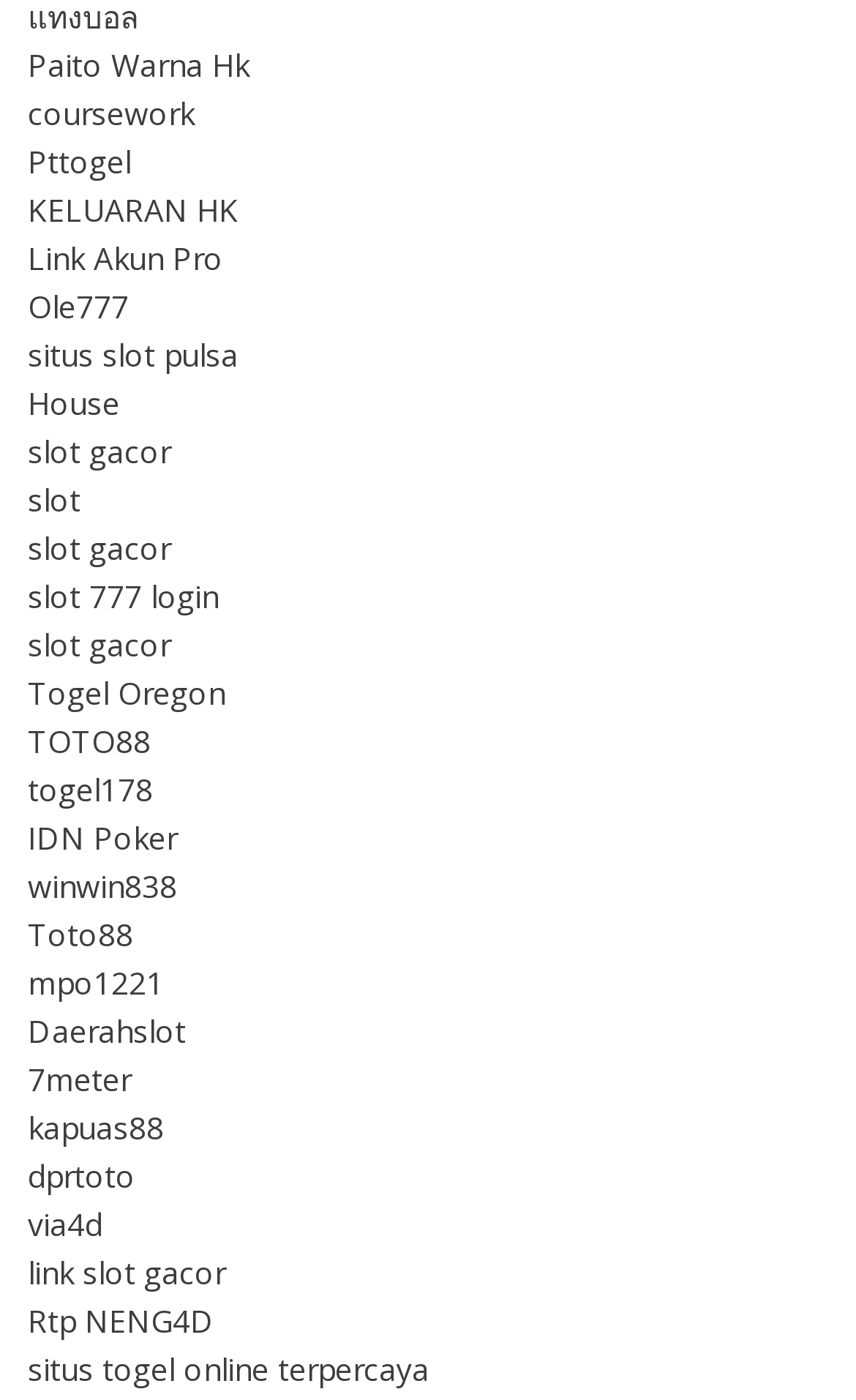Pinpoint the bounding box coordinates of the element you need to click to execute the following instruction: "Visit About Campari, Bellini & Mango page". The bounding box should be represented by four float numbers between 0 and 1, in the format [left, top, right, bottom].

None